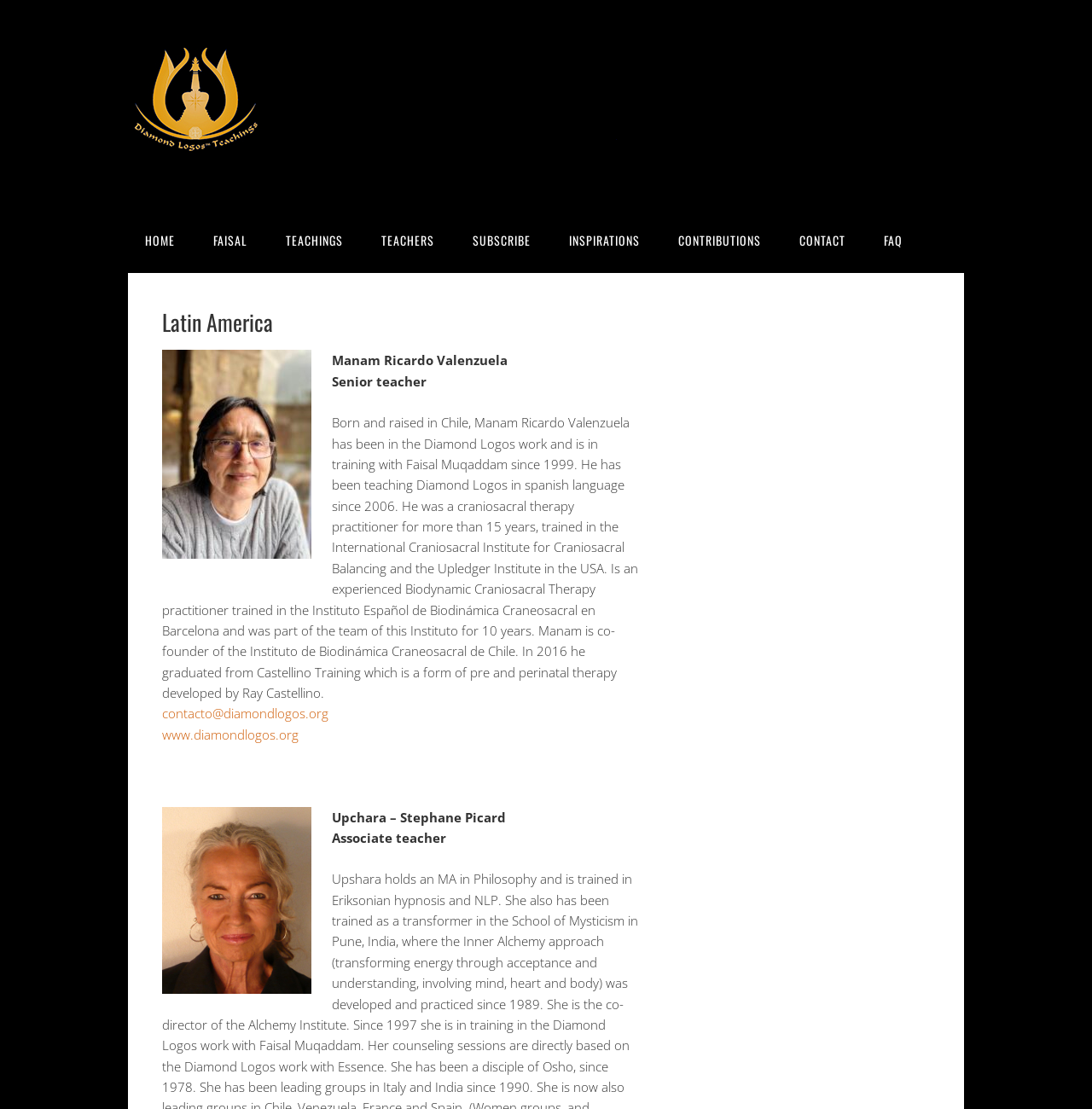What is the profession of Manam Ricardo Valenzuela?
Look at the image and respond with a one-word or short phrase answer.

Craniosacral therapy practitioner